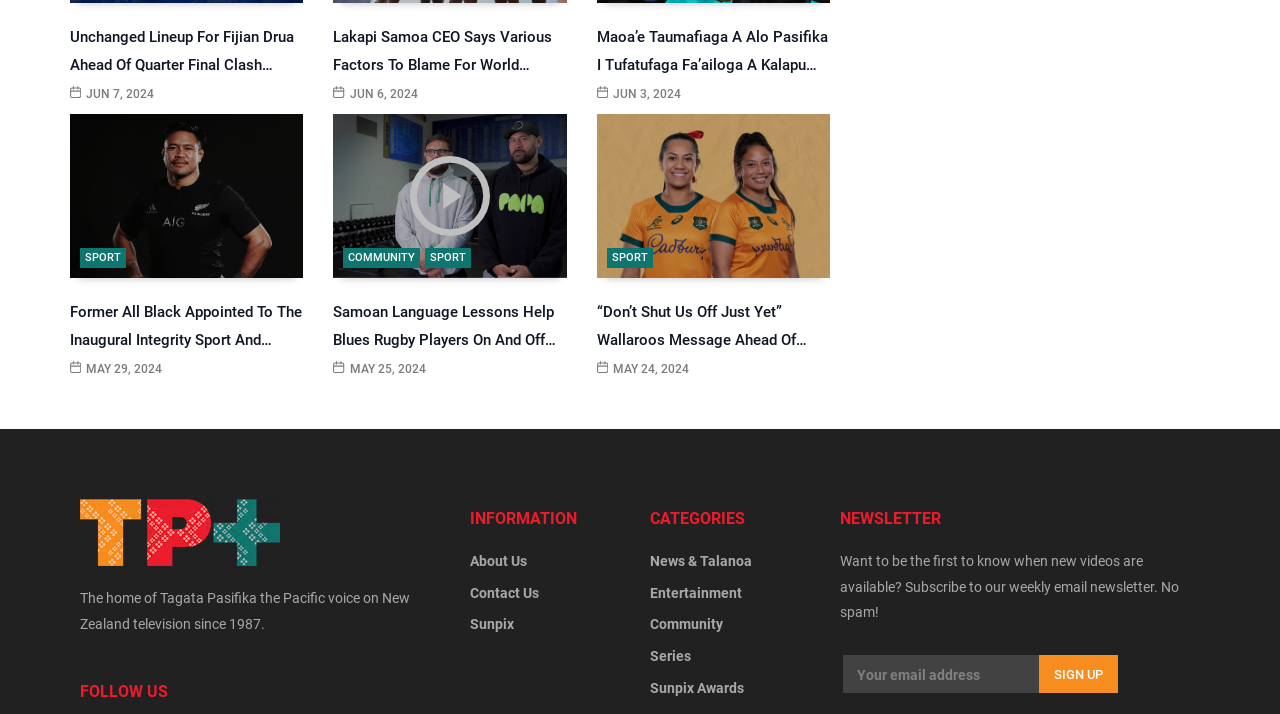Please determine the bounding box coordinates of the element to click in order to execute the following instruction: "Read the news article 'Unchanged Lineup For Fijian Drua Ahead Of Quarter Final Clash…'". The coordinates should be four float numbers between 0 and 1, specified as [left, top, right, bottom].

[0.055, 0.039, 0.23, 0.104]